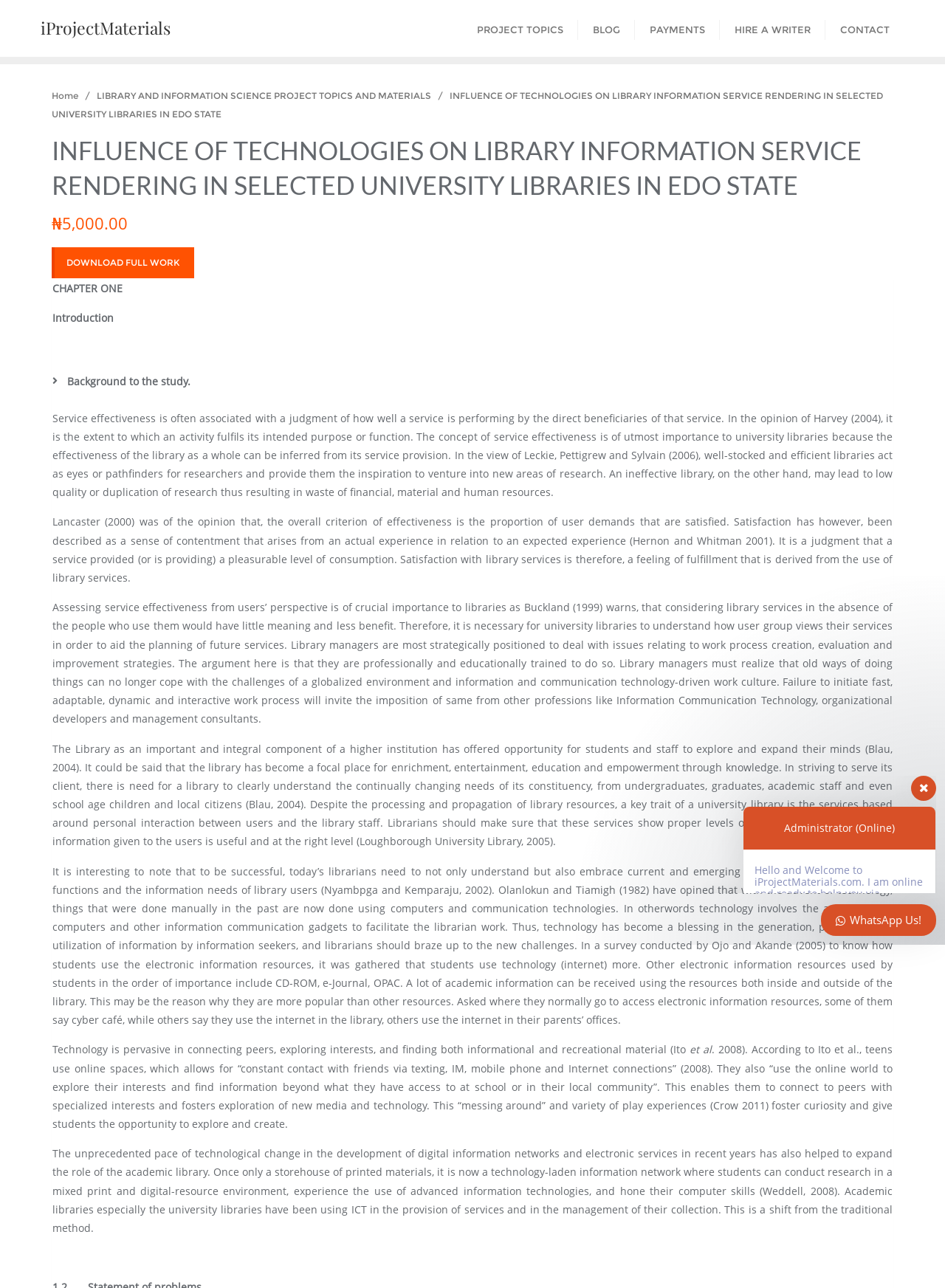Provide a brief response to the question below using a single word or phrase: 
What is the purpose of the library?

To serve its clients